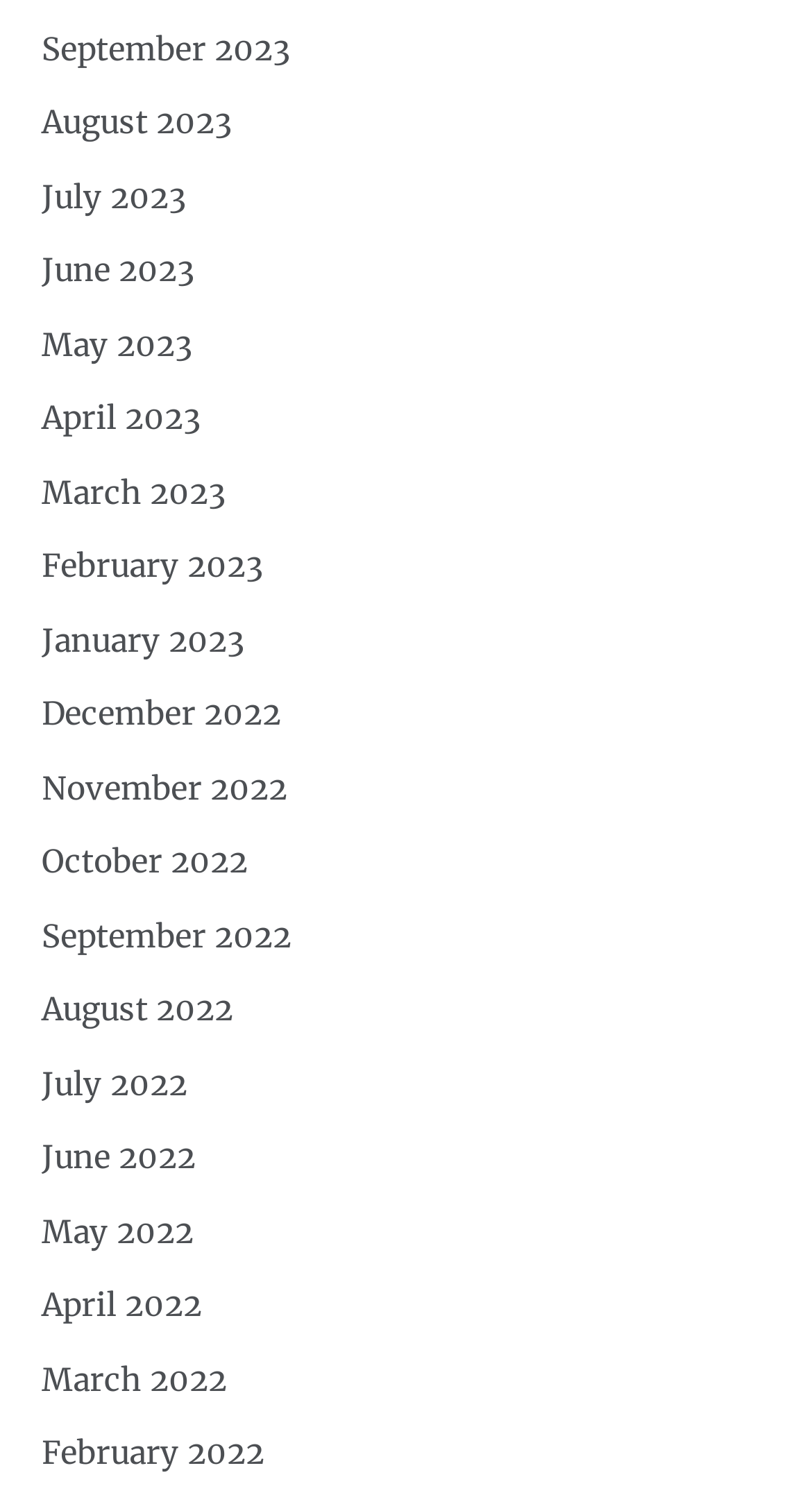Predict the bounding box for the UI component with the following description: "July 2023".

[0.051, 0.118, 0.228, 0.145]